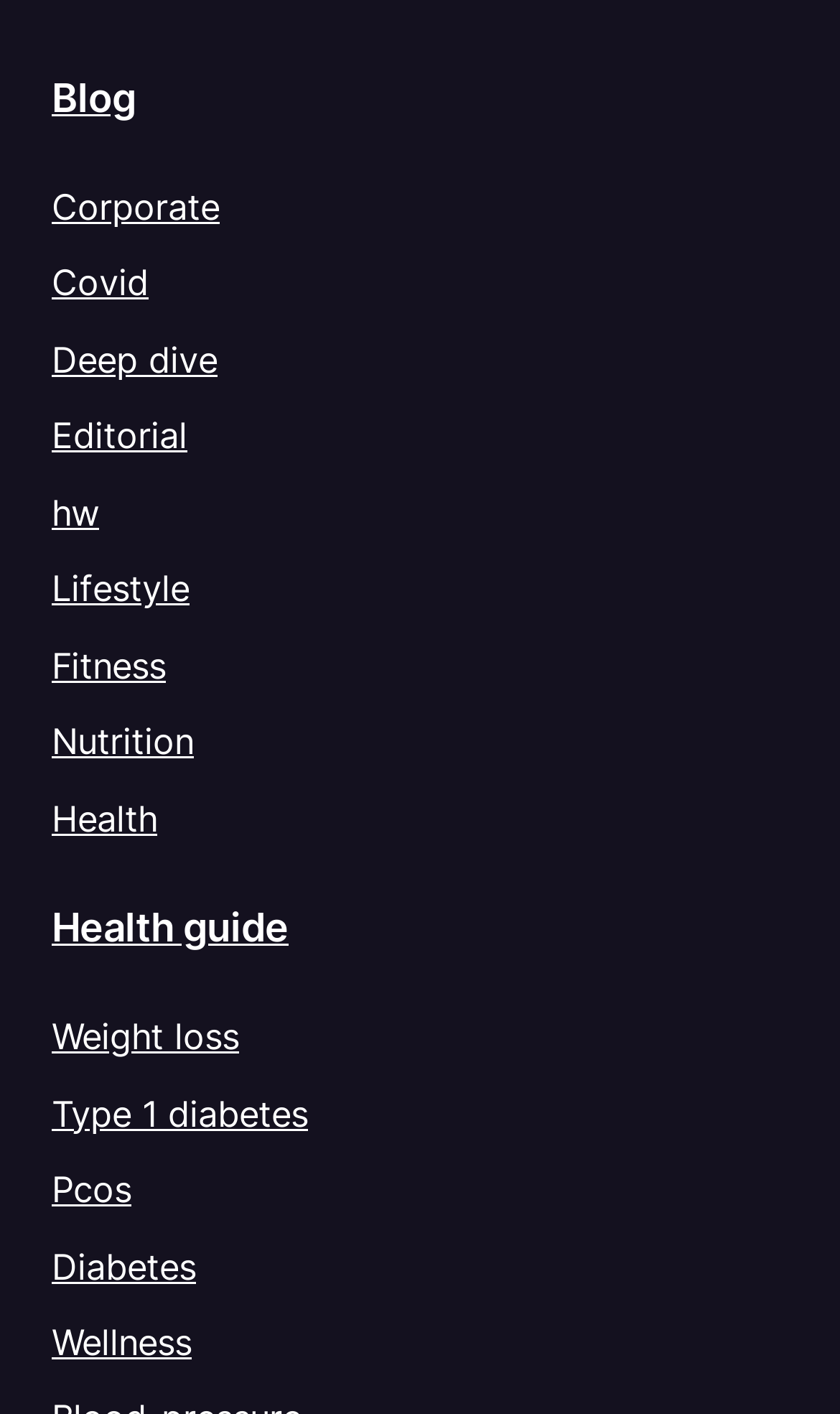Locate the bounding box coordinates of the area that needs to be clicked to fulfill the following instruction: "learn about pcos". The coordinates should be in the format of four float numbers between 0 and 1, namely [left, top, right, bottom].

[0.062, 0.826, 0.156, 0.856]